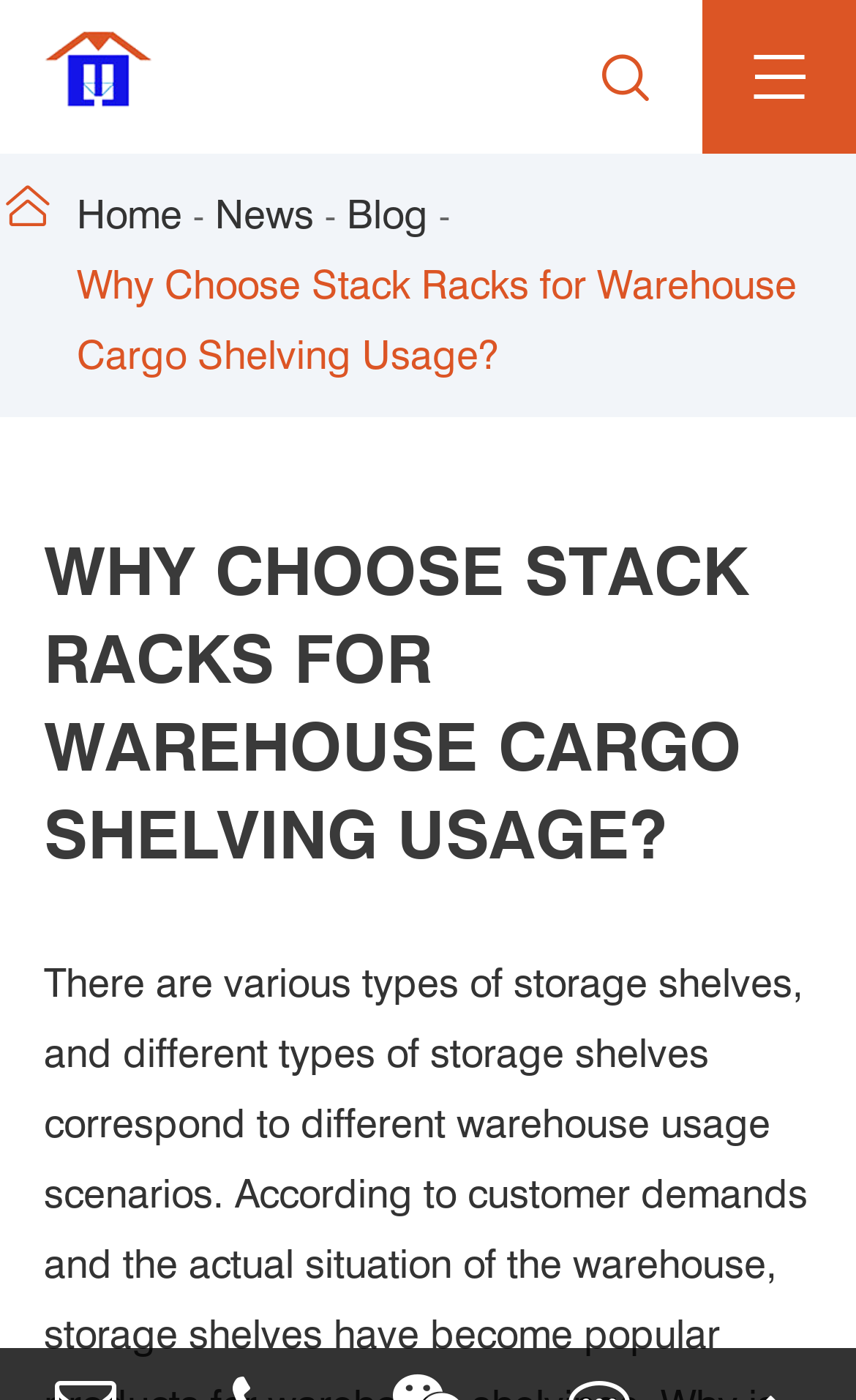Using the given description, provide the bounding box coordinates formatted as (top-left x, top-left y, bottom-right x, bottom-right y), with all values being floating point numbers between 0 and 1. Description: parent_node: 

[0.026, 0.0, 0.205, 0.11]